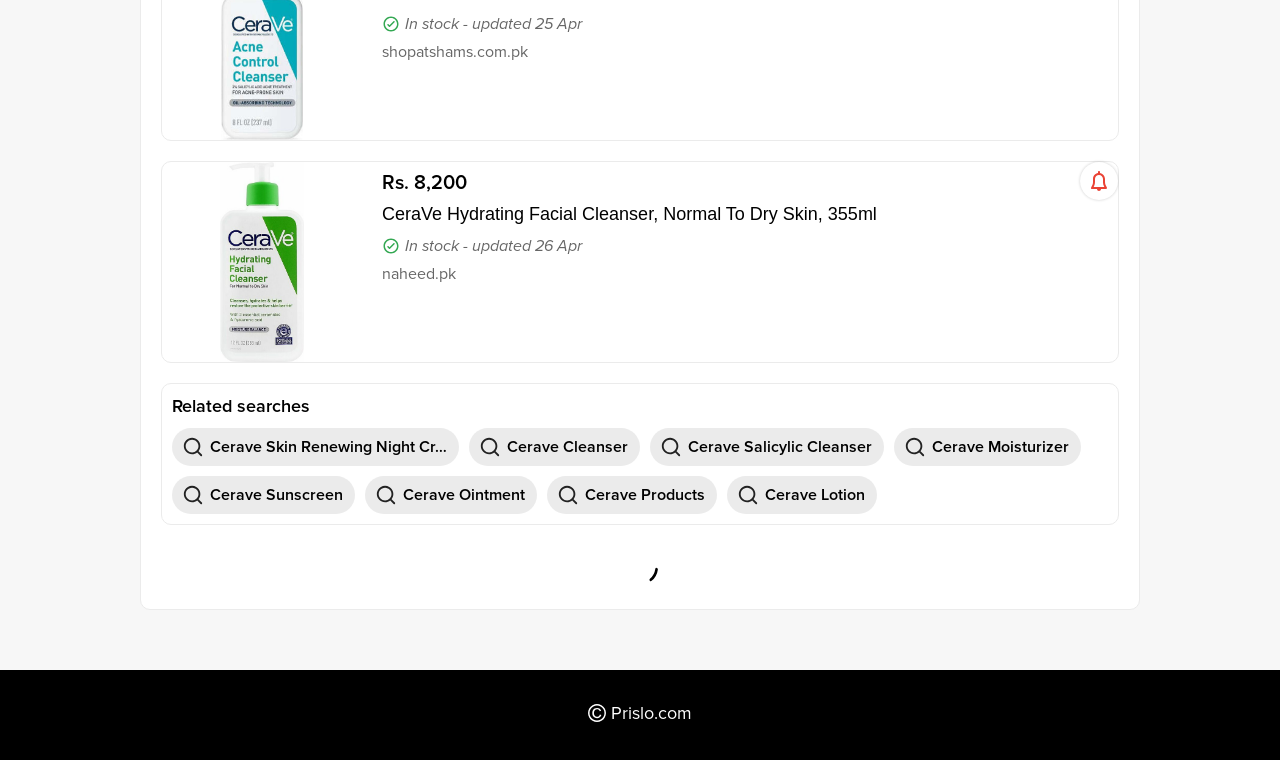Identify and provide the bounding box for the element described by: "Cerave Salicylic Cleanser".

[0.525, 0.563, 0.716, 0.613]